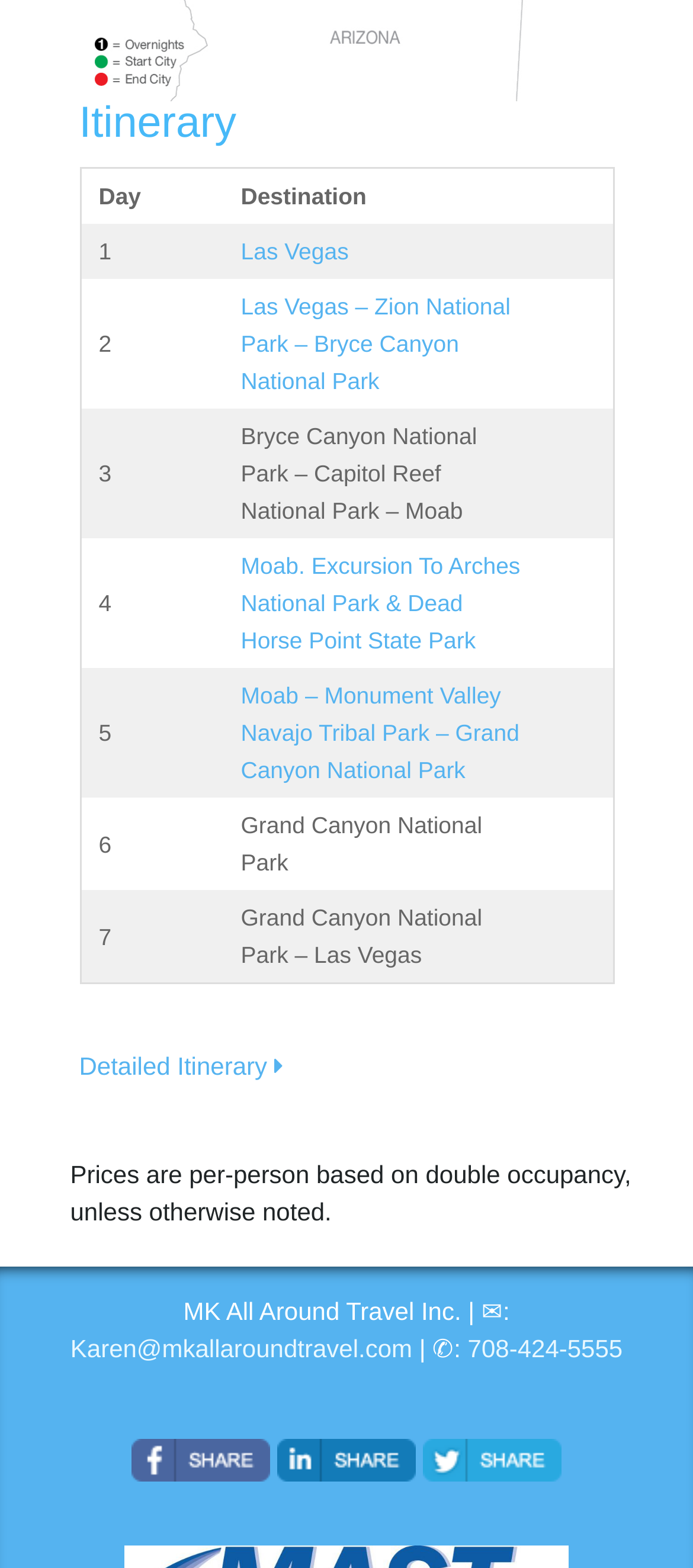Kindly determine the bounding box coordinates for the clickable area to achieve the given instruction: "Contact Karen via email".

[0.102, 0.851, 0.595, 0.869]